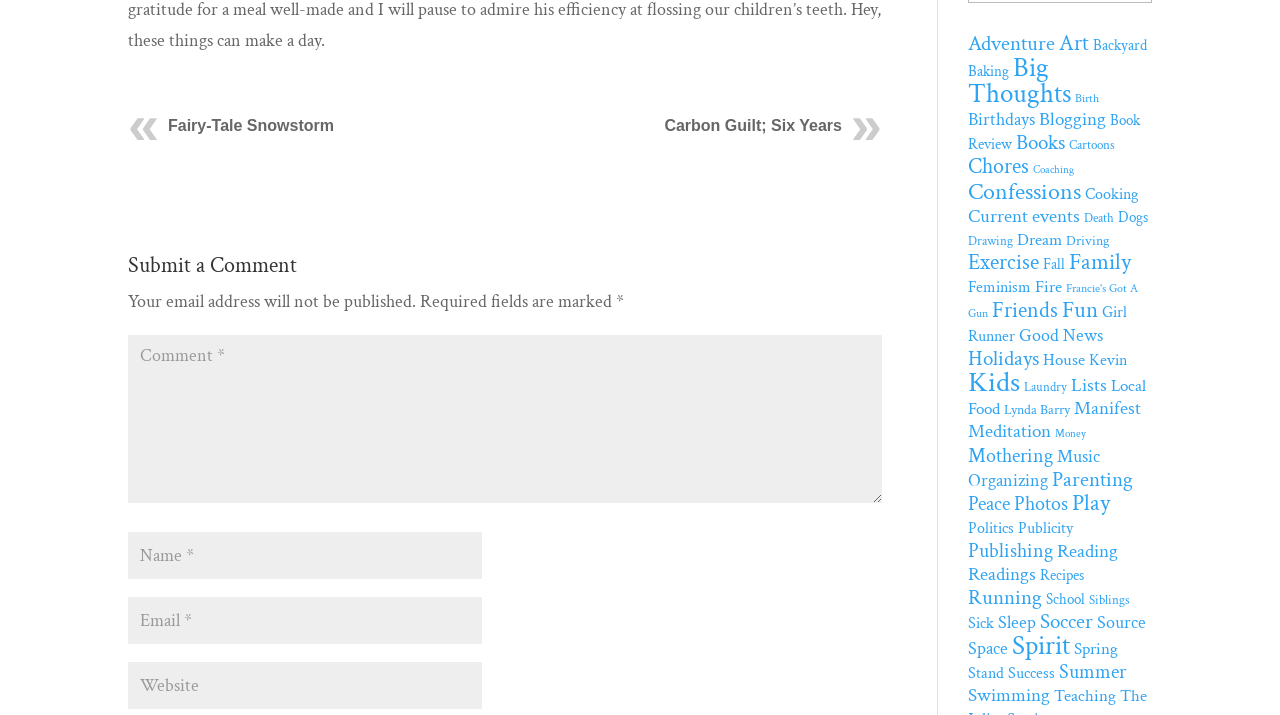Find the bounding box coordinates for the area you need to click to carry out the instruction: "Submit a comment". The coordinates should be four float numbers between 0 and 1, indicated as [left, top, right, bottom].

[0.1, 0.356, 0.689, 0.401]